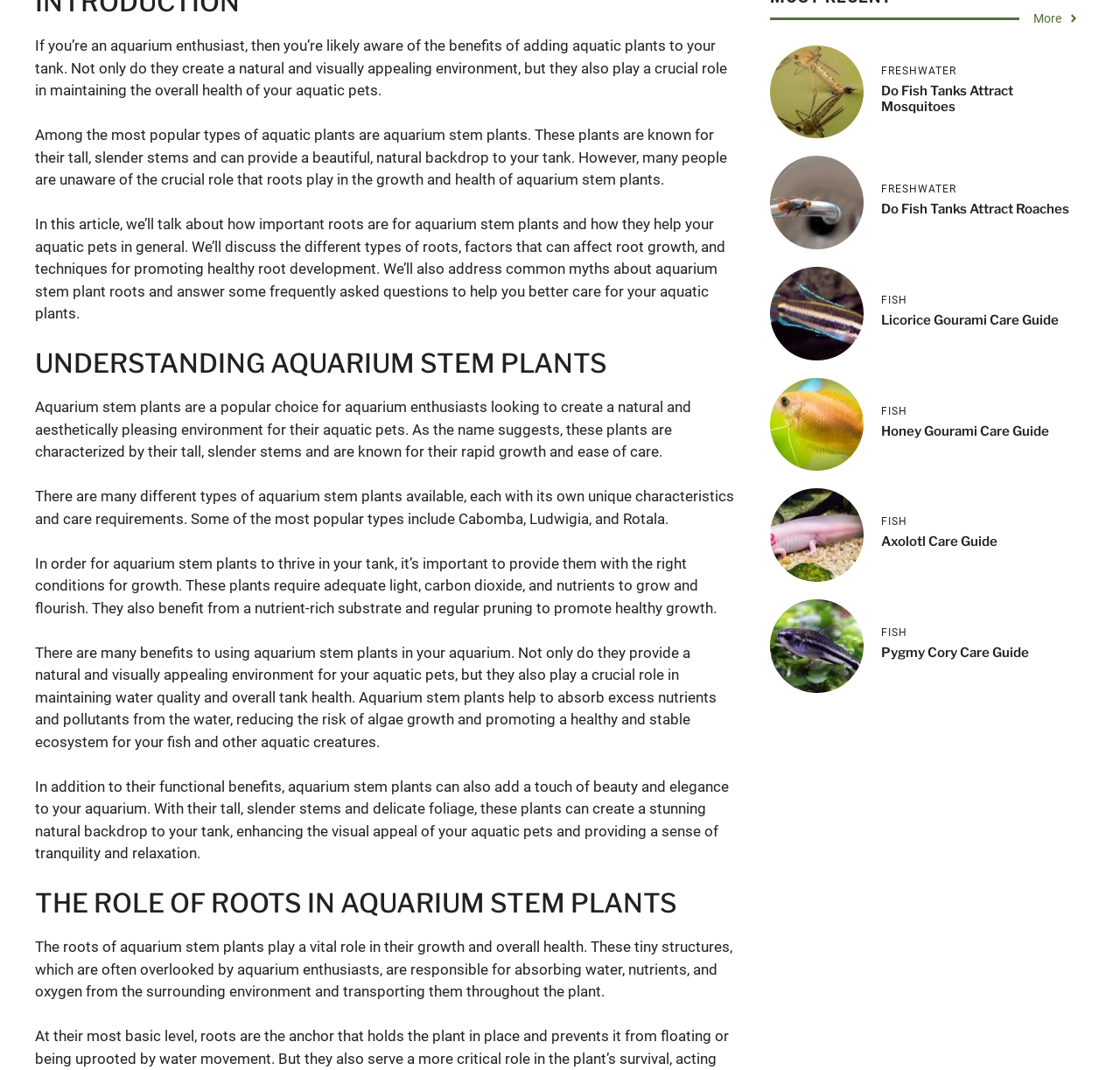Identify the bounding box for the UI element described as: "alt="Honey Gourami"". The coordinates should be four float numbers between 0 and 1, i.e., [left, top, right, bottom].

[0.688, 0.387, 0.771, 0.404]